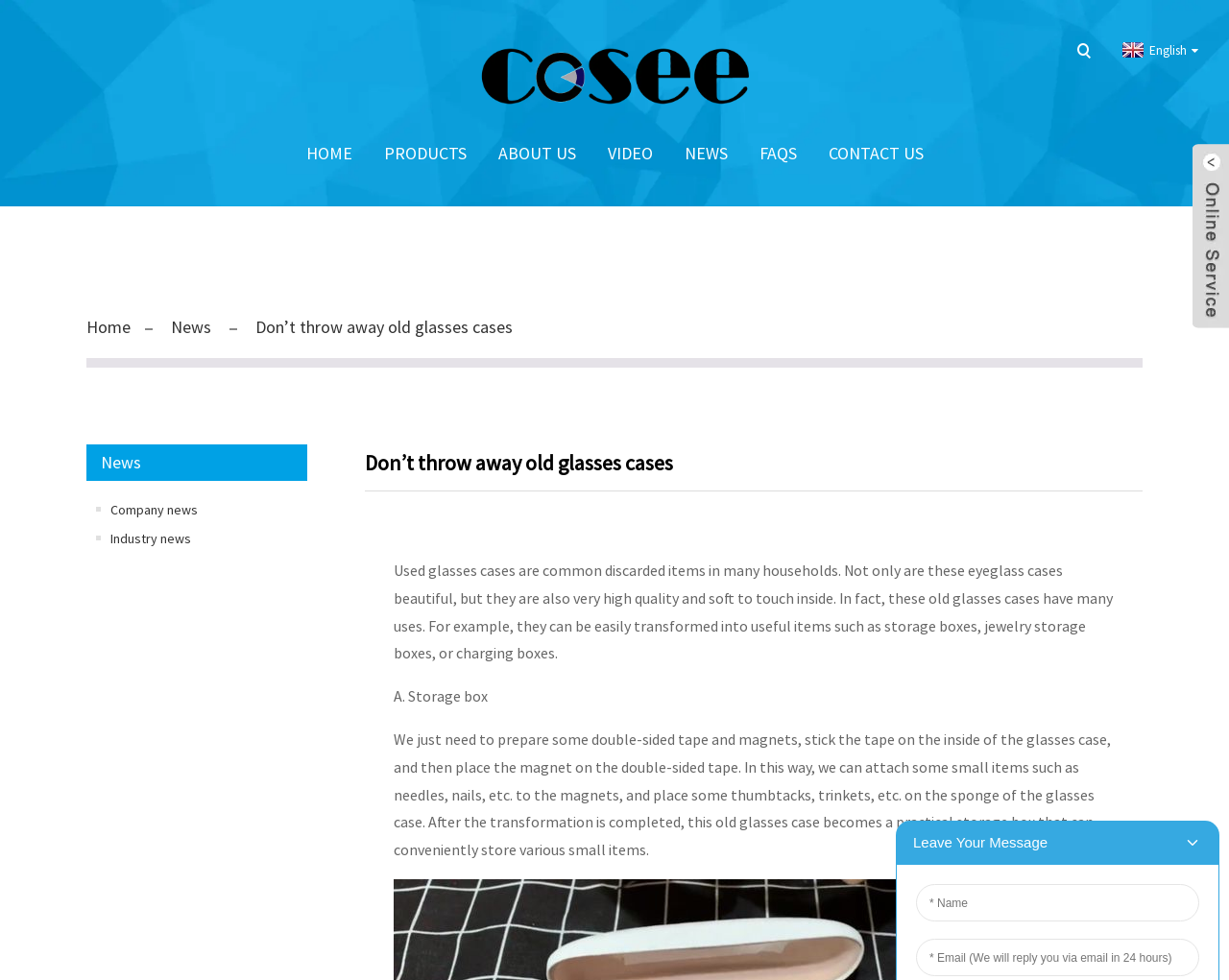Indicate the bounding box coordinates of the element that must be clicked to execute the instruction: "Select English language". The coordinates should be given as four float numbers between 0 and 1, i.e., [left, top, right, bottom].

[0.909, 0.043, 0.975, 0.059]